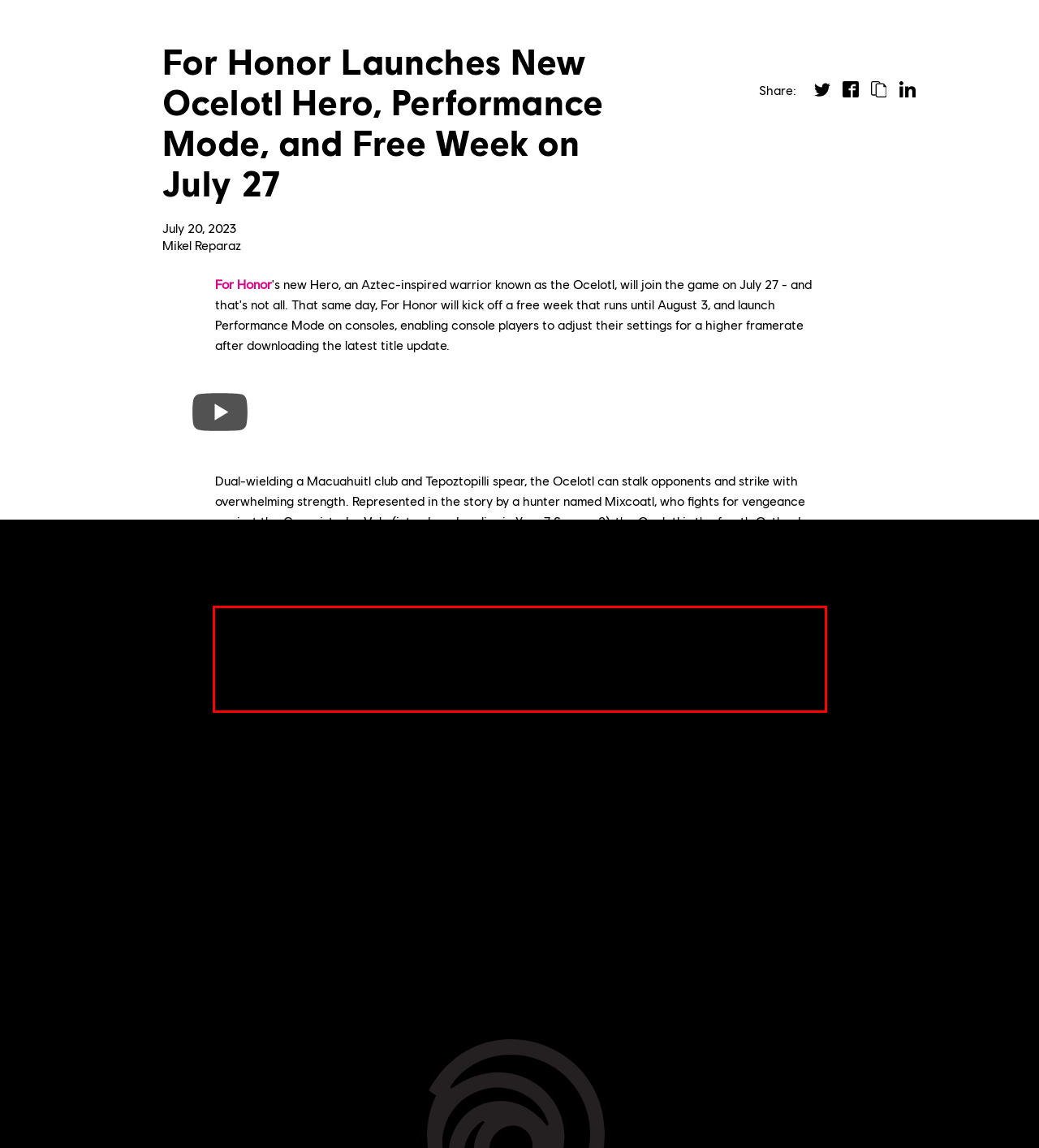Identify the text inside the red bounding box on the provided webpage screenshot by performing OCR.

Performance Mode arrives alongside the Ocelotl on July 27 for the console versions of For Honor, and players can choose between it and the existing Quality Mode in the game's graphics settings. Enabling Performance Mode will set the resolution to 1080p and reduces graphical detail, but unlocks the framerate and Vsync, and enables variable refresh rate (VRR) on Xbox One S, Xbox One X, Xbox Series X|S, and PS5 to avoid screen tearing.